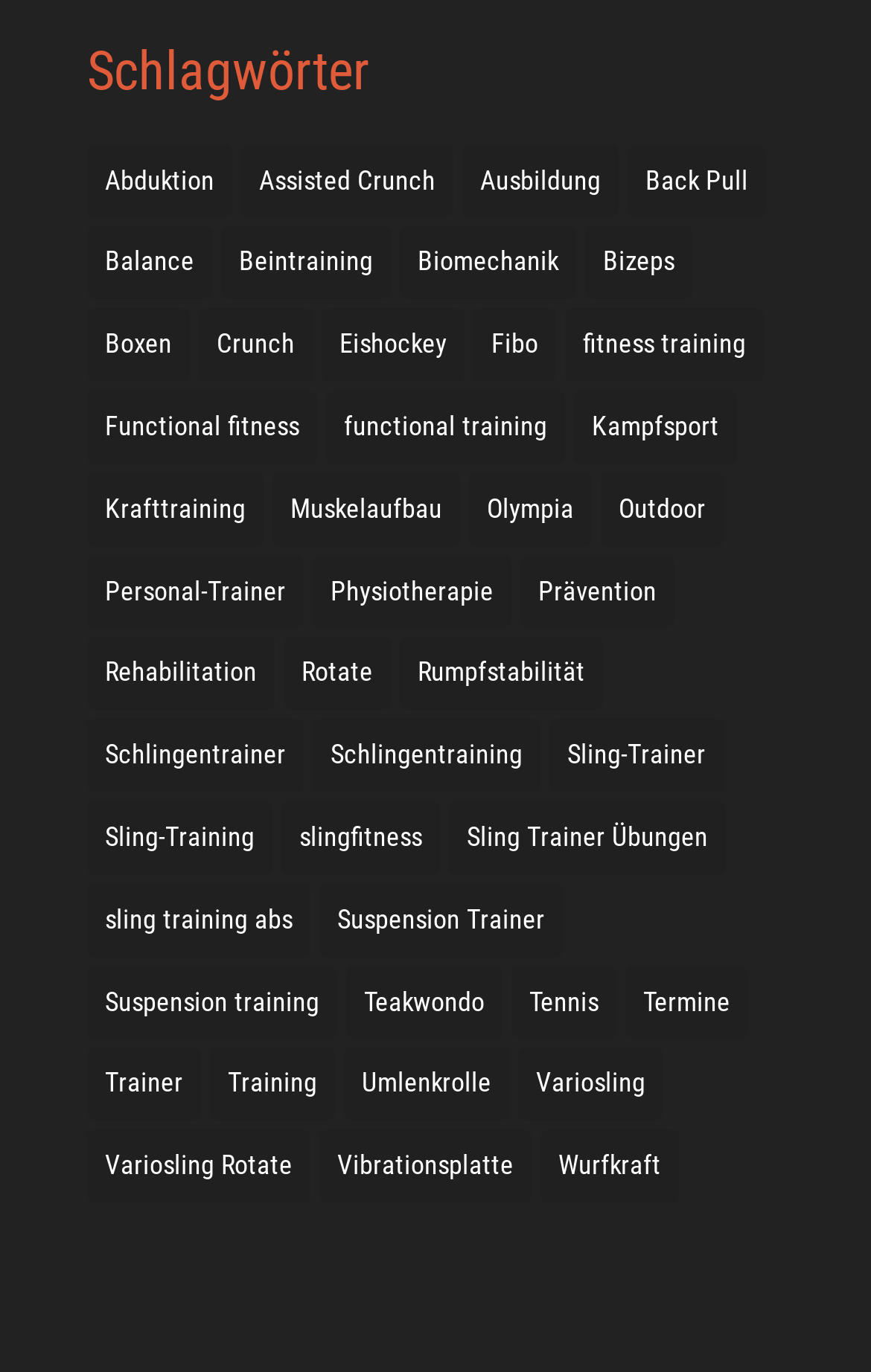How many categories are there on this webpage?
Use the screenshot to answer the question with a single word or phrase.

At least 40